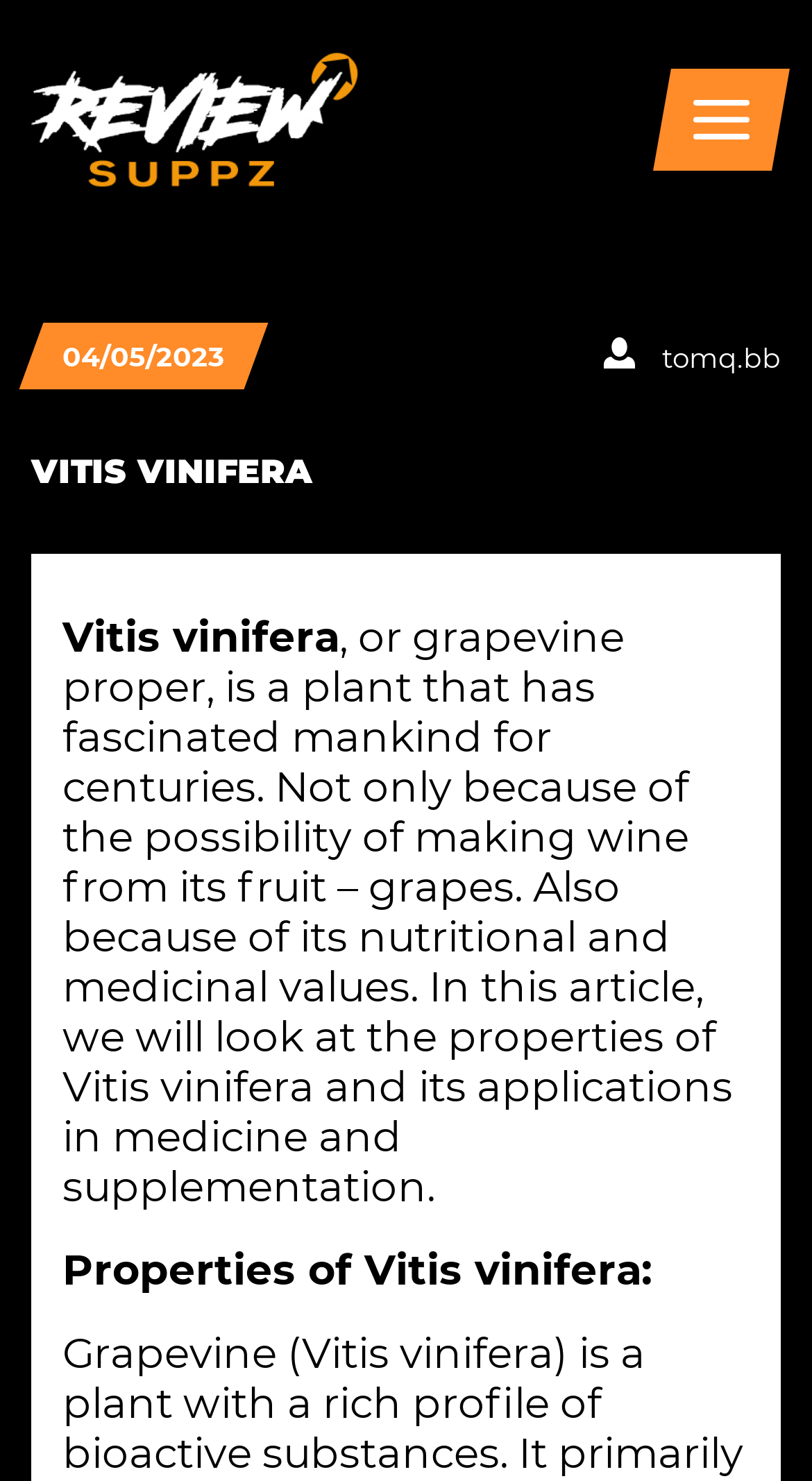Given the element description: "alt="Reviewsuppz.com"", predict the bounding box coordinates of the UI element it refers to, using four float numbers between 0 and 1, i.e., [left, top, right, bottom].

[0.038, 0.035, 0.442, 0.127]